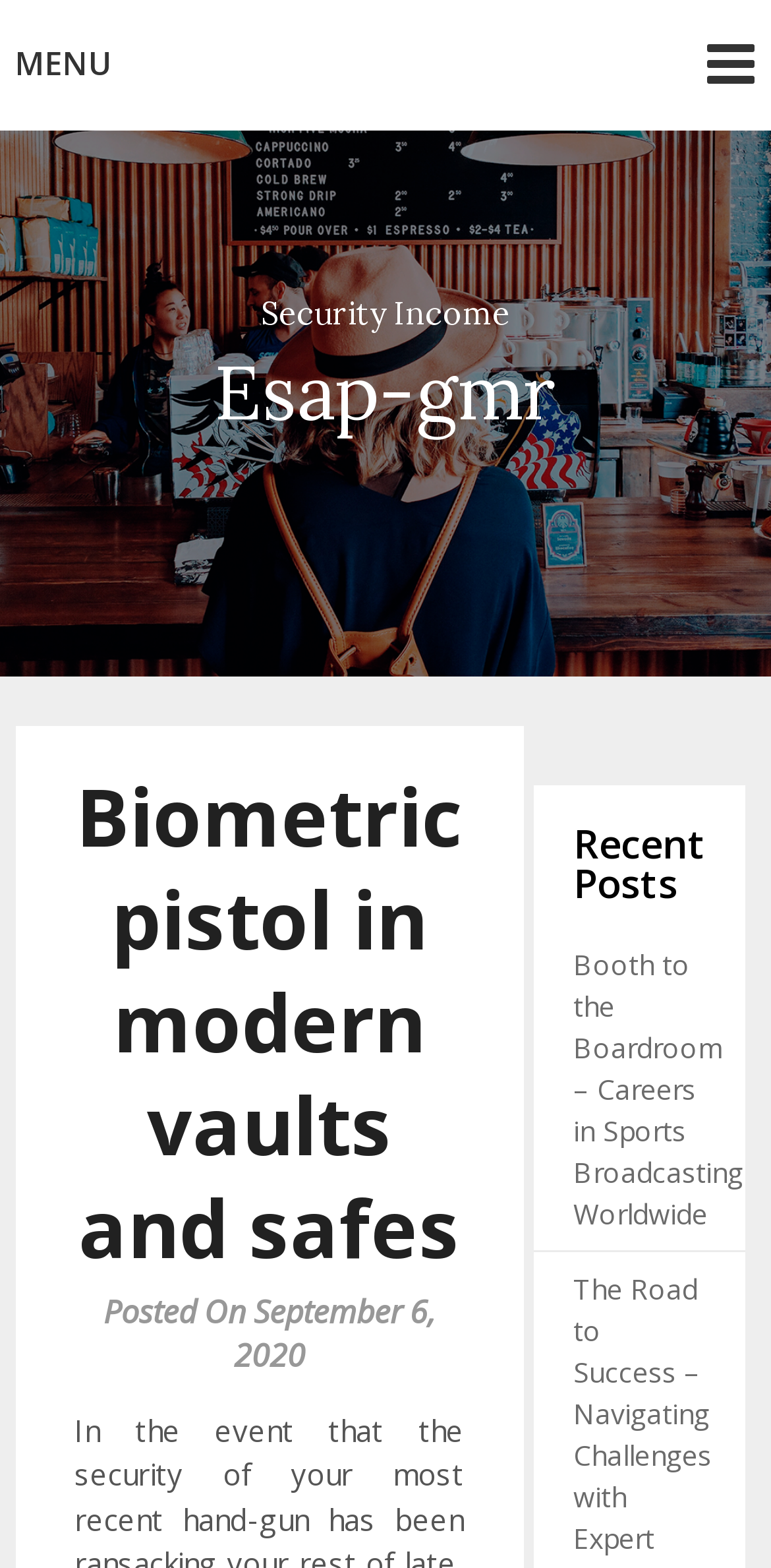When was the article posted?
Based on the image content, provide your answer in one word or a short phrase.

September 6, 2020